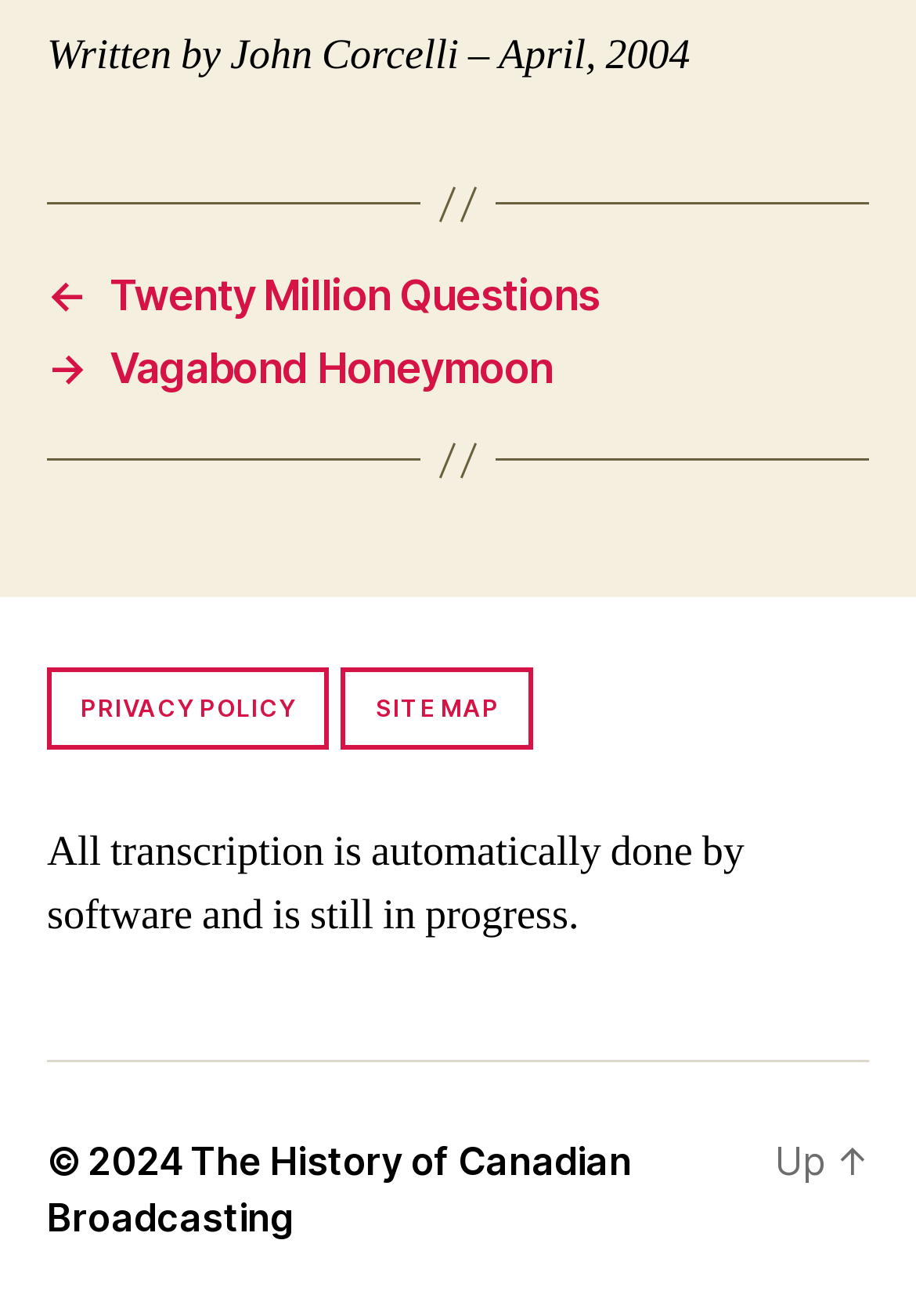Identify the bounding box of the UI component described as: "→ Vagabond Honeymoon".

[0.051, 0.261, 0.949, 0.298]